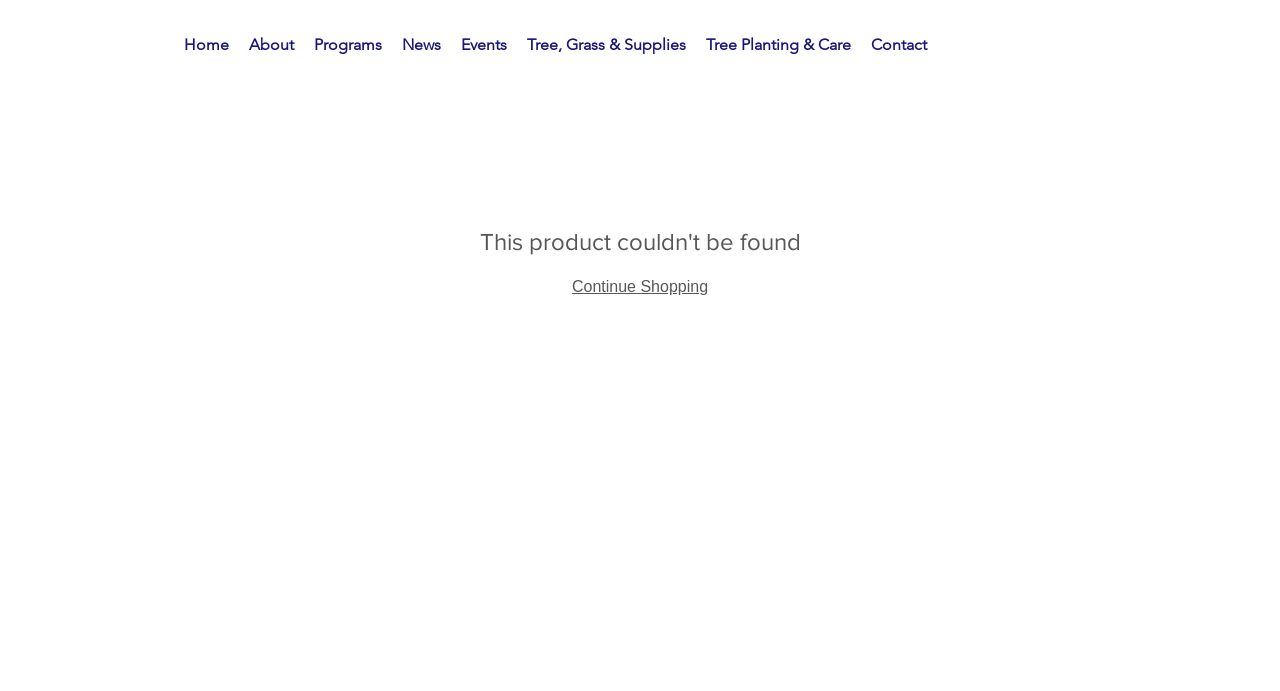Please provide a comprehensive response to the question below by analyzing the image: 
What is the last link in the navigation section?

By examining the navigation section, I found the last link is 'Contact', which is the last menu item.